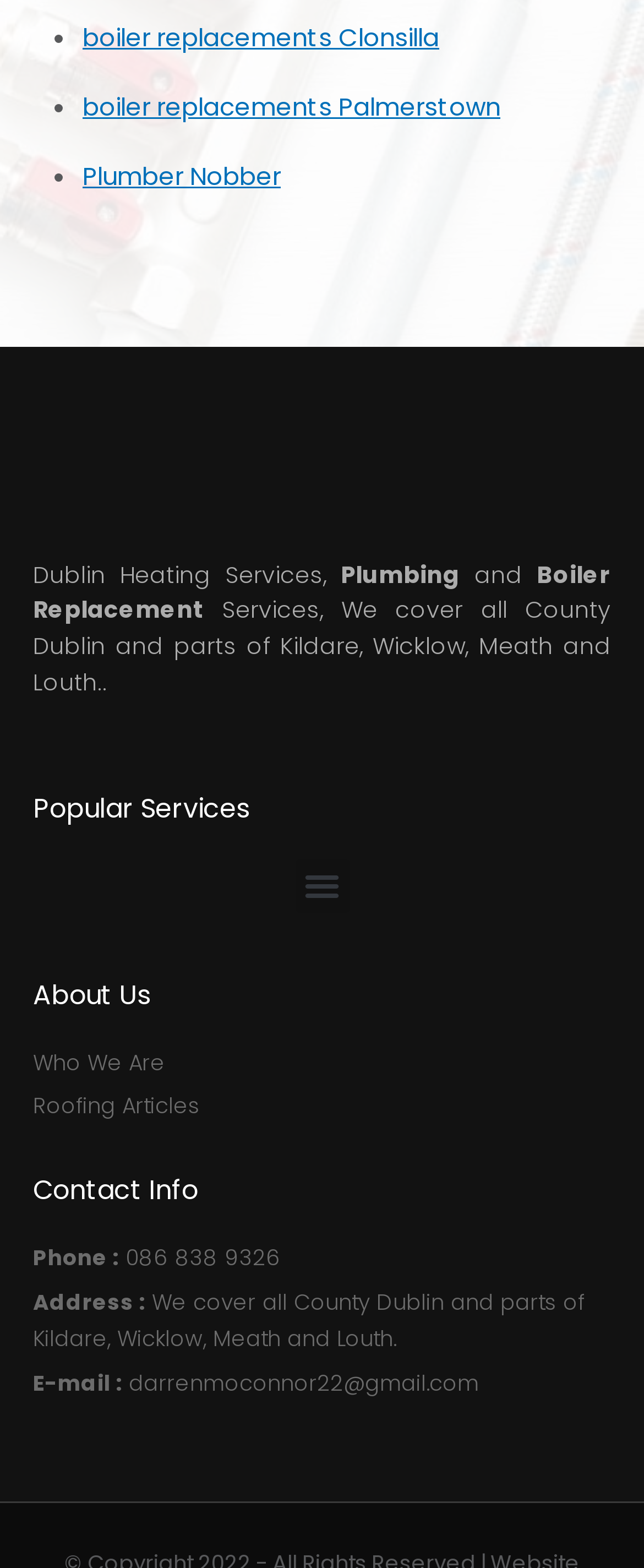Please answer the following query using a single word or phrase: 
What services does the company provide?

Heating, plumbing, boiler replacement